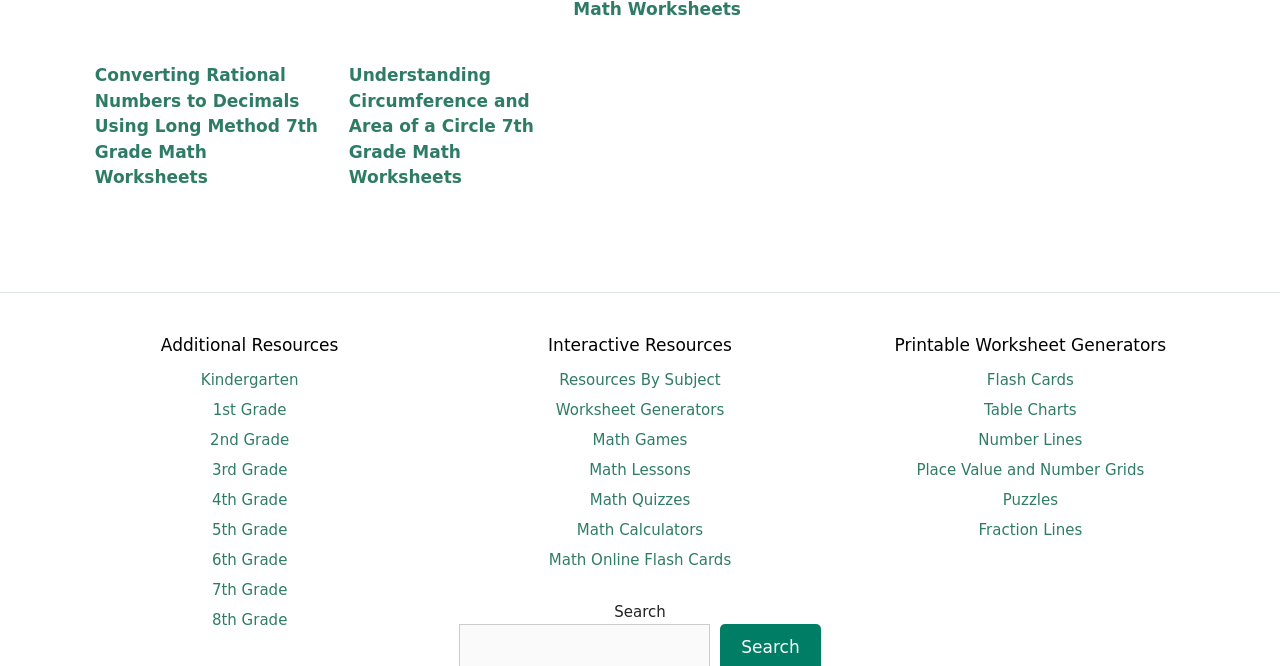What type of resources can be generated using the 'Printable Worksheet Generators' section?
Please craft a detailed and exhaustive response to the question.

The 'Printable Worksheet Generators' section contains links to generate different types of resources, such as Flash Cards, Table Charts, Number Lines, and more, suggesting that users can generate these types of resources using this section.